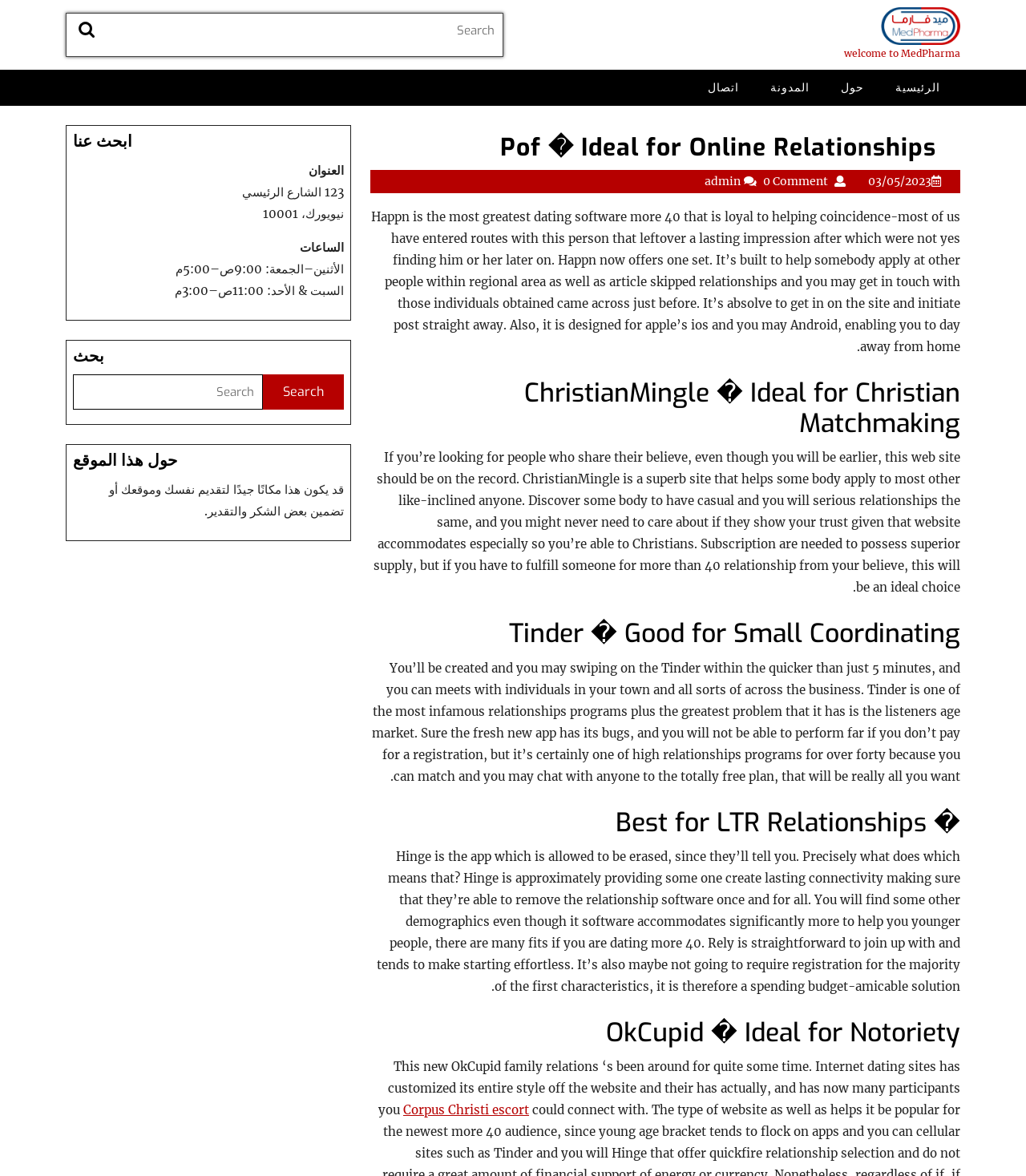Please identify the bounding box coordinates of the clickable area that will fulfill the following instruction: "Go to the 'الرئيسية' page". The coordinates should be in the format of four float numbers between 0 and 1, i.e., [left, top, right, bottom].

[0.865, 0.059, 0.936, 0.09]